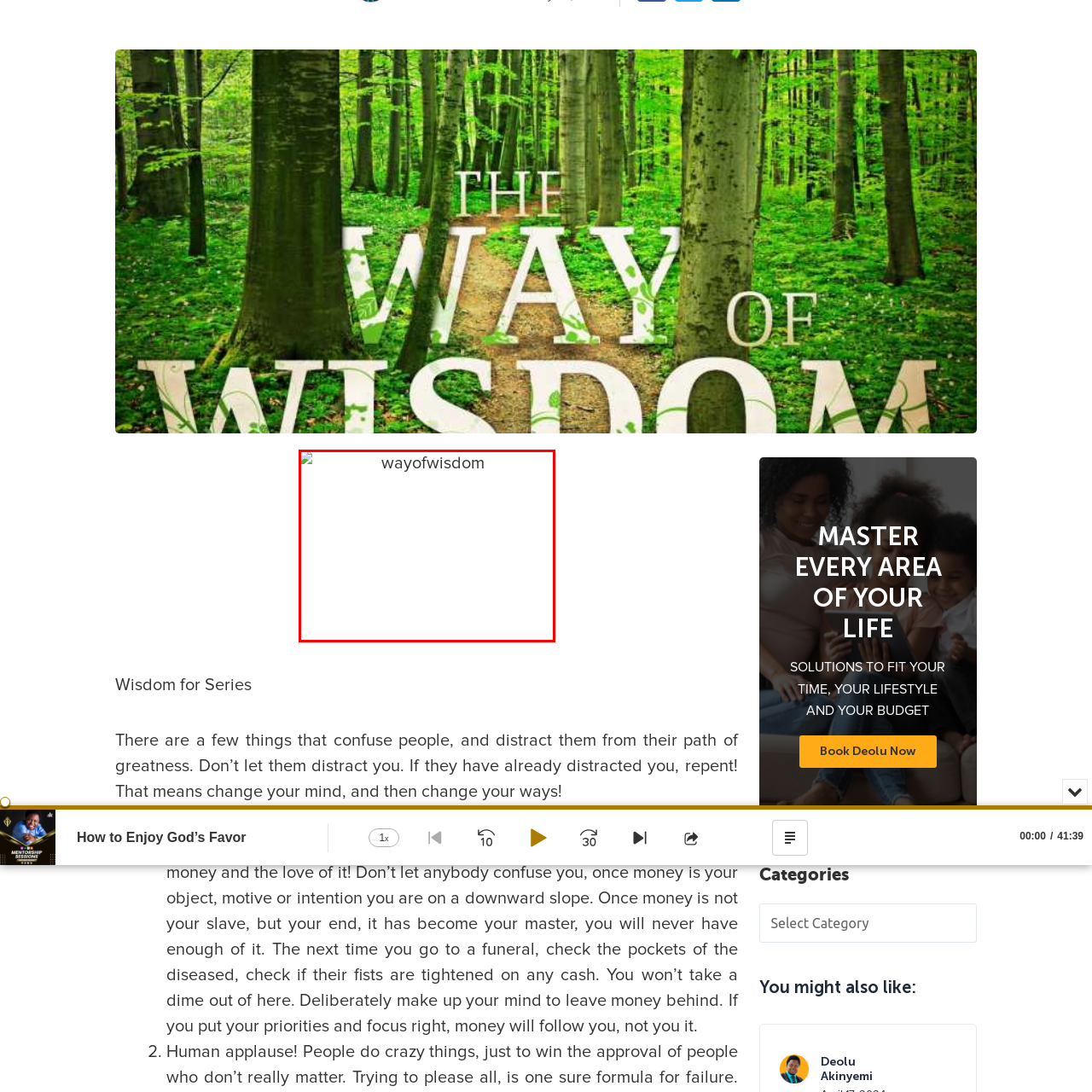Please review the portion of the image contained within the red boundary and provide a detailed answer to the subsequent question, referencing the image: What mindset is encouraged by the image?

The image urges viewers to embrace a mindset where wisdom guides their decisions, which is essential in achieving personal greatness and staying focused on one's life journey.